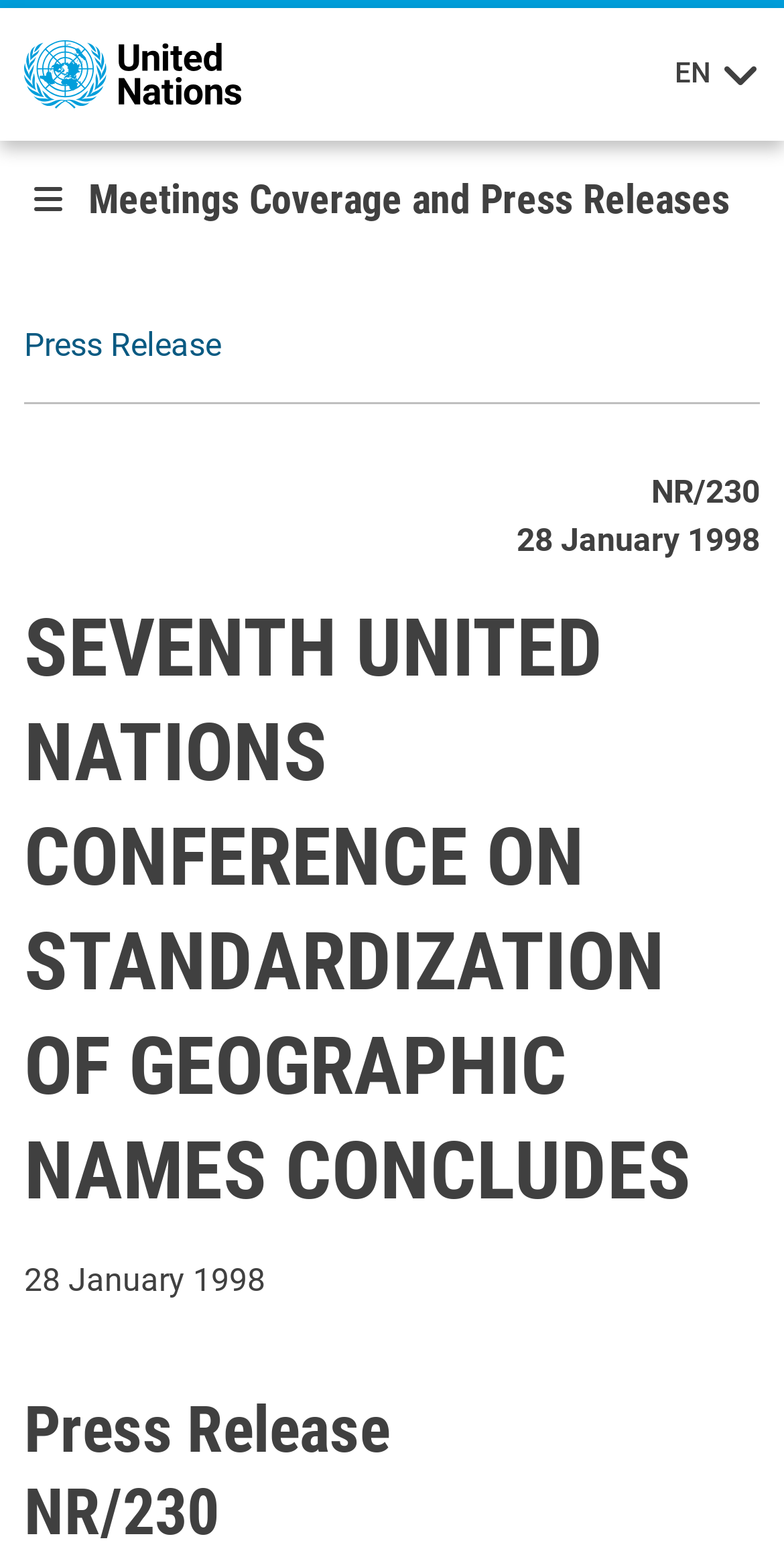What is the number of the press release?
Based on the image, provide a one-word or brief-phrase response.

NR/230